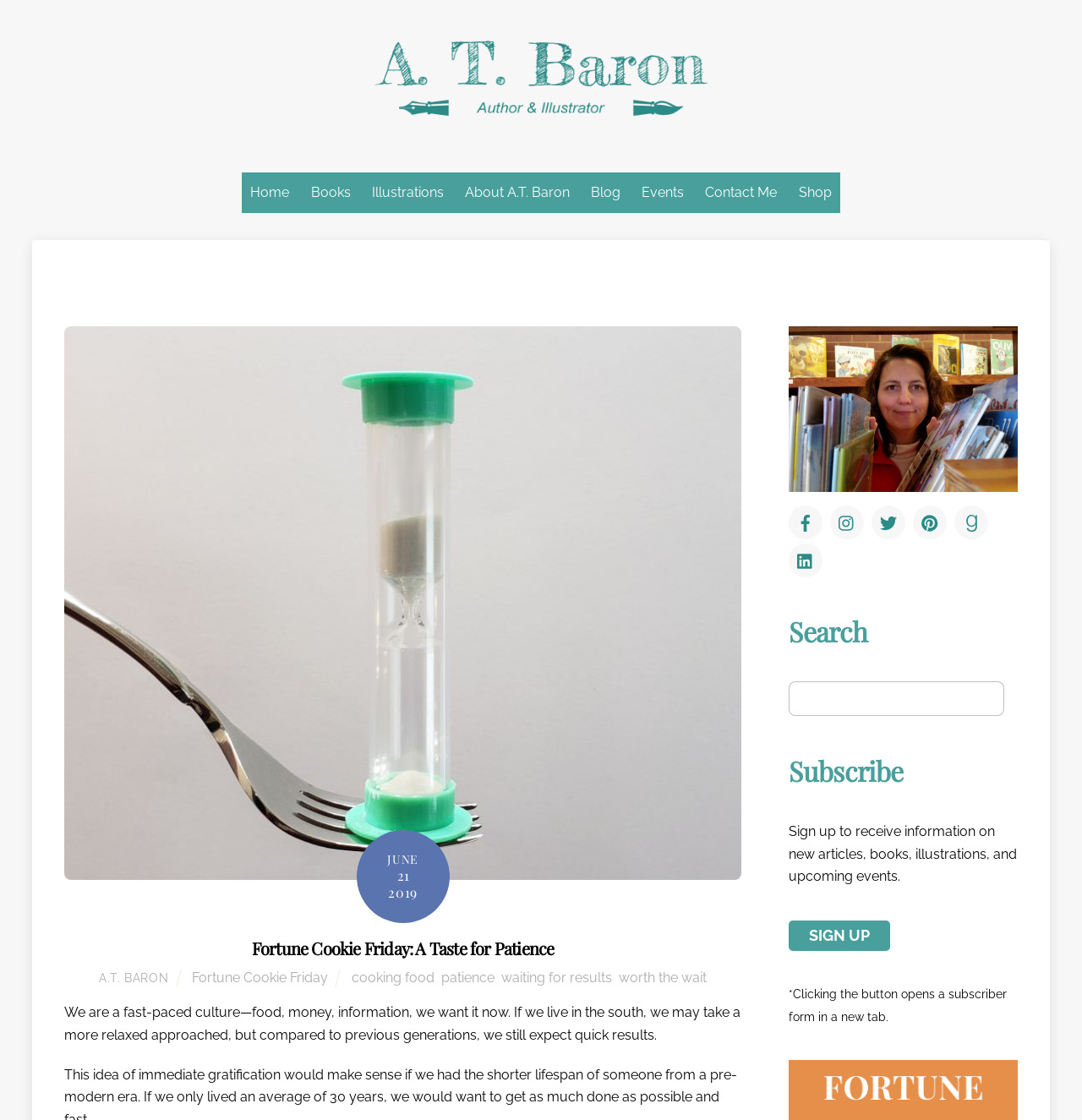Please look at the image and answer the question with a detailed explanation: What is the author's name?

The author's name can be found in the top navigation bar, where it is written as 'A. T. Baron' and also as an image with the same text. It is also mentioned in the link 'About A.T. Baron'.